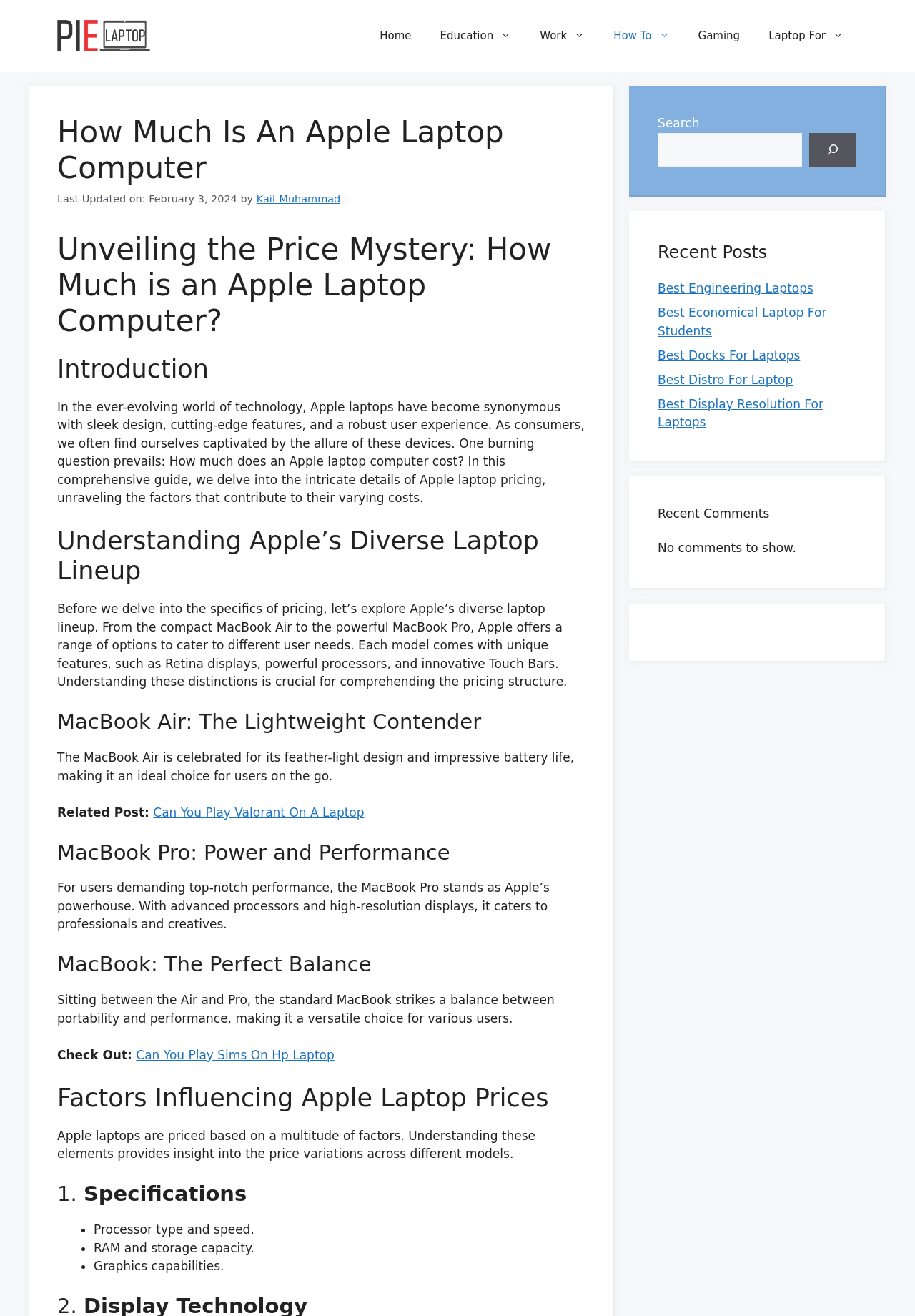Bounding box coordinates are specified in the format (top-left x, top-left y, bottom-right x, bottom-right y). All values are floating point numbers bounded between 0 and 1. Please provide the bounding box coordinate of the region this sentence describes: Best Engineering Laptops

[0.719, 0.214, 0.889, 0.224]